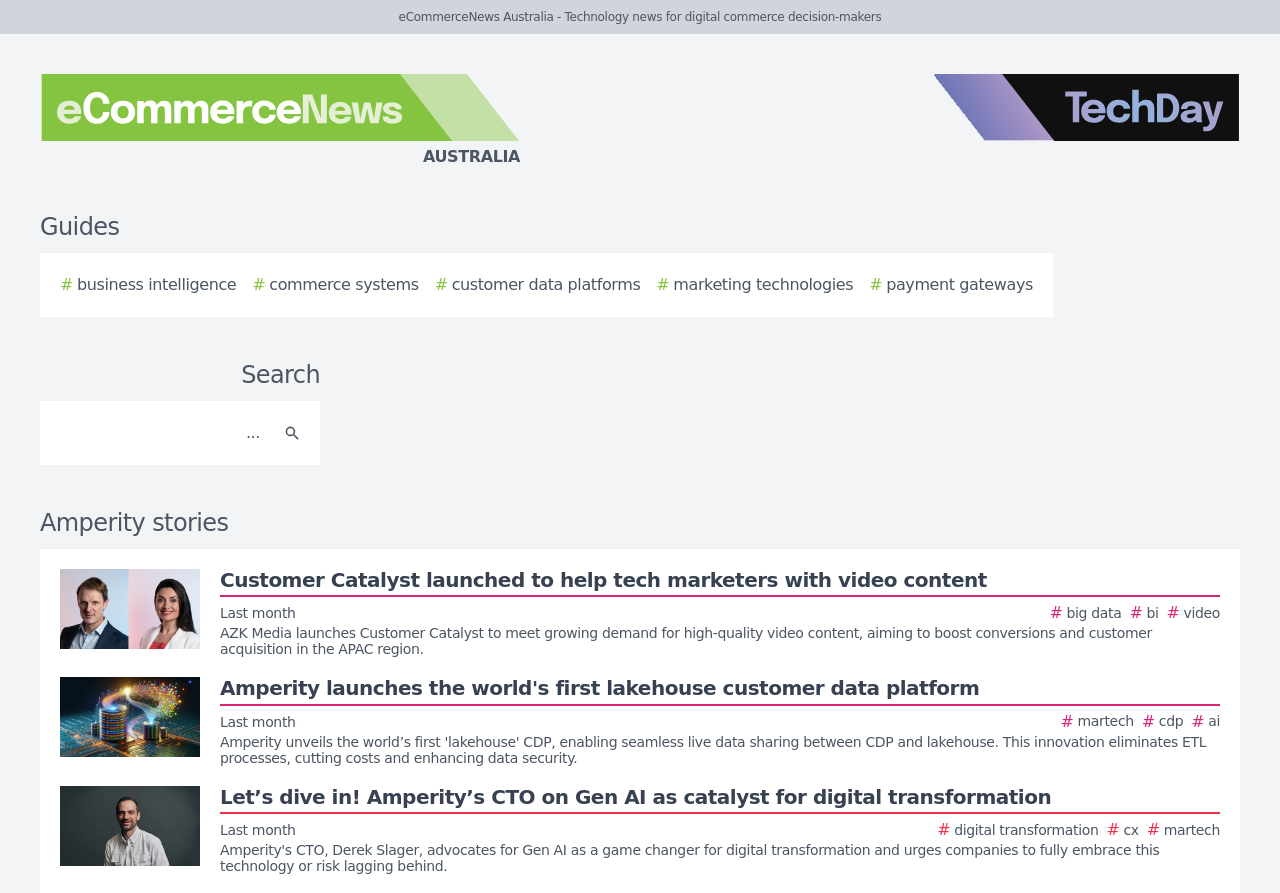Find the bounding box coordinates of the area to click in order to follow the instruction: "Log in to your account".

None